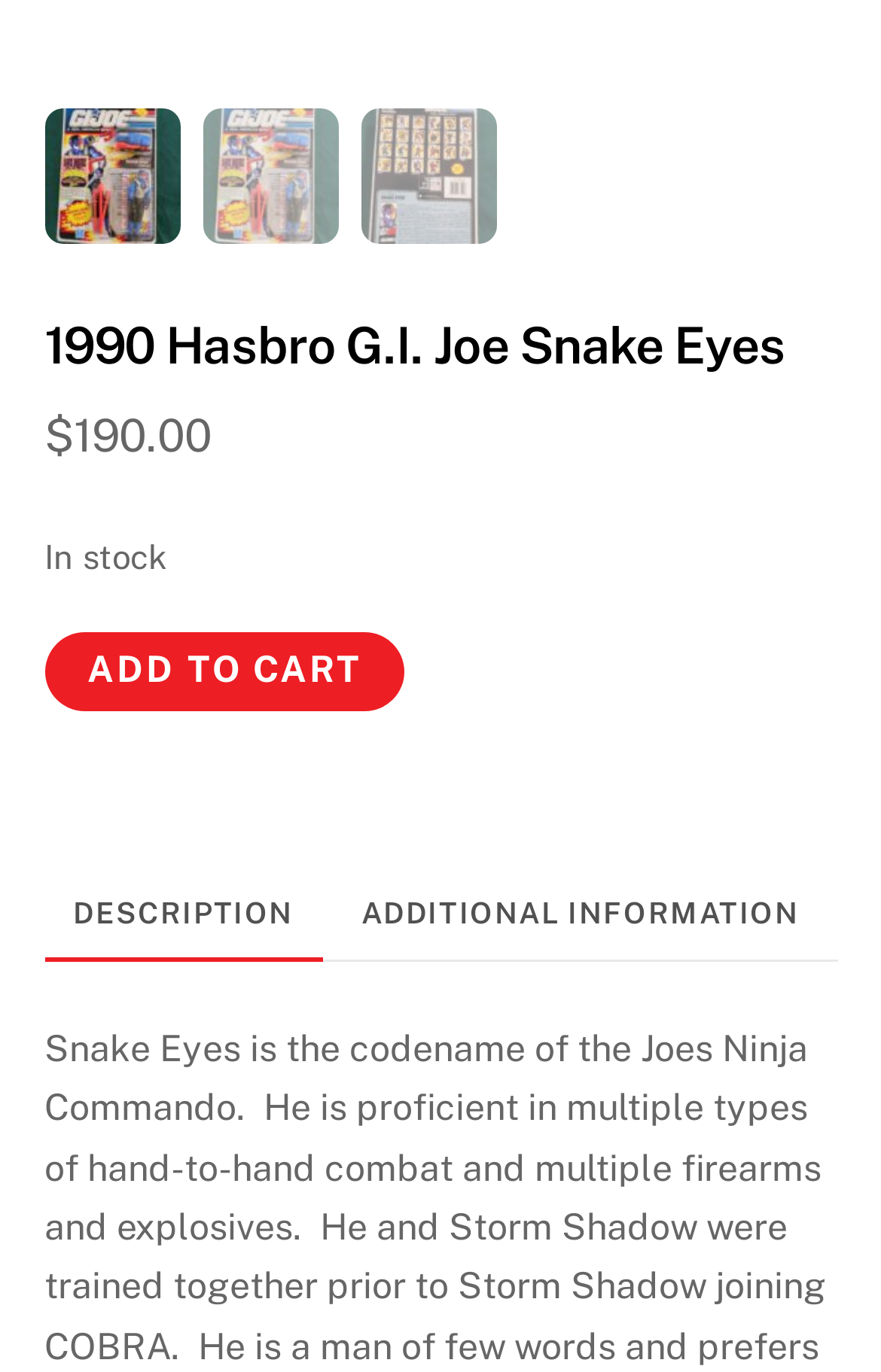Please determine the bounding box coordinates for the UI element described as: "Add to cart".

[0.05, 0.46, 0.46, 0.518]